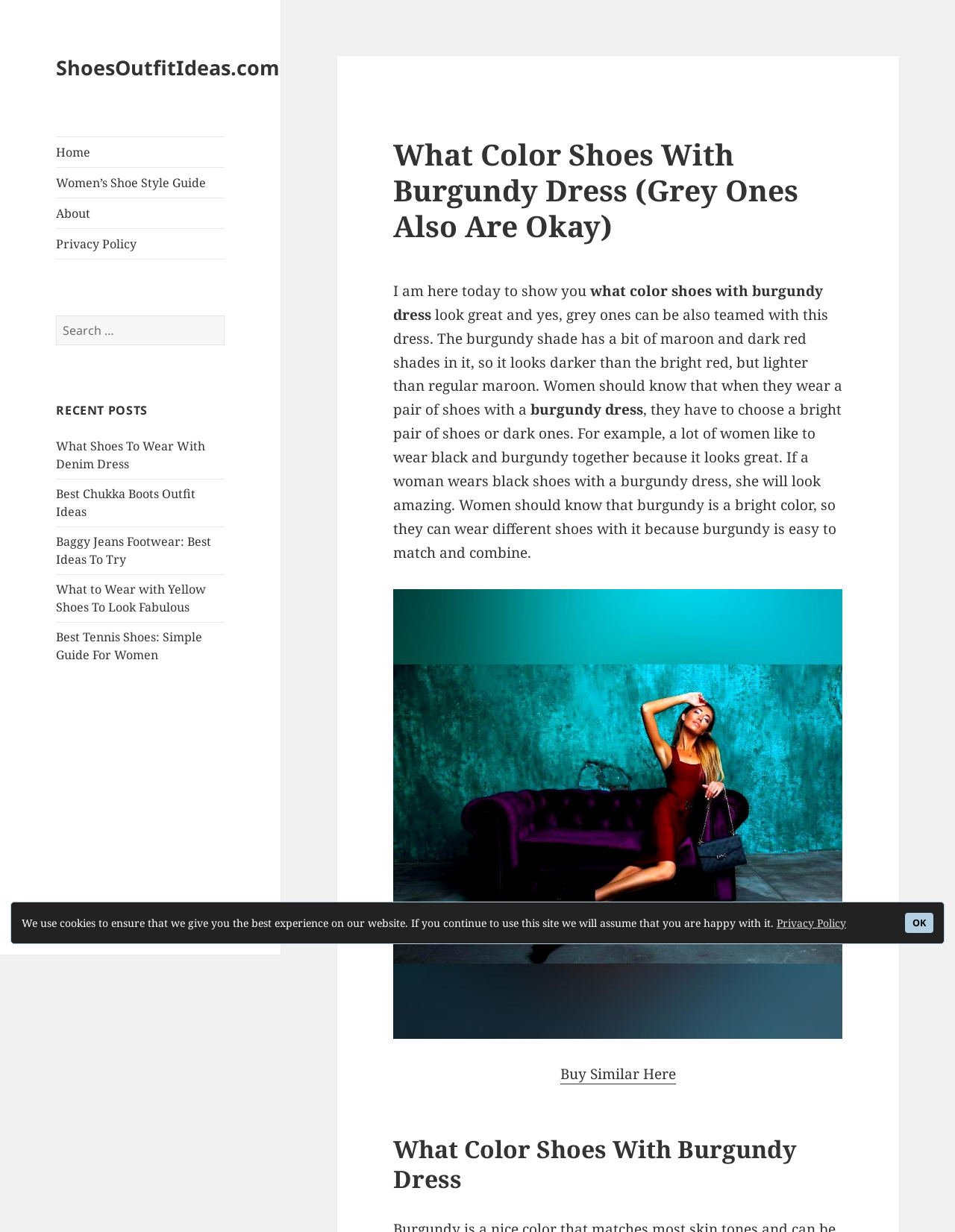Please find and report the bounding box coordinates of the element to click in order to perform the following action: "View recent post about What Shoes To Wear With Denim Dress". The coordinates should be expressed as four float numbers between 0 and 1, in the format [left, top, right, bottom].

[0.059, 0.355, 0.215, 0.383]